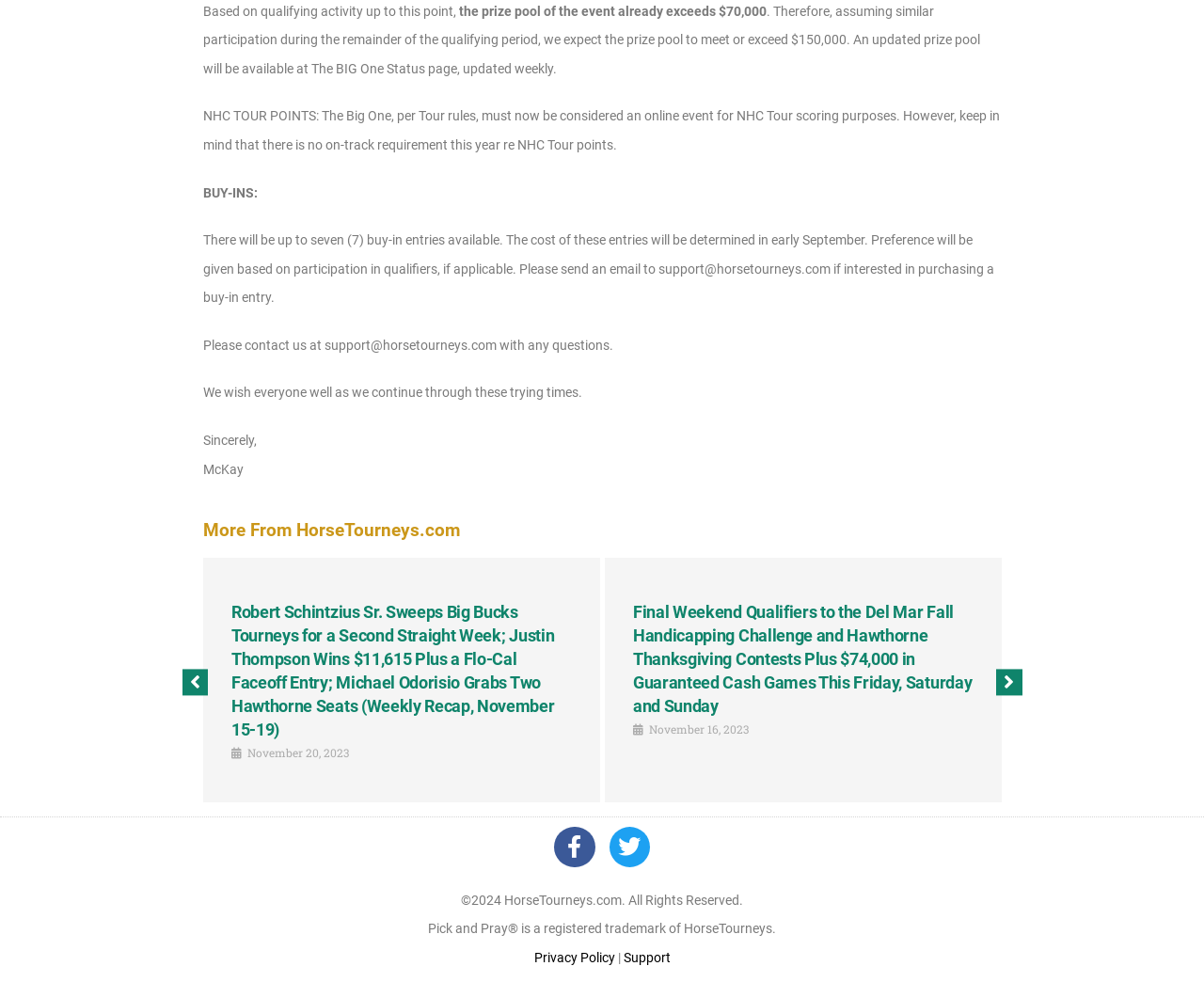Identify the bounding box for the element characterized by the following description: "More From HorseTourneys.com".

[0.169, 0.529, 0.382, 0.551]